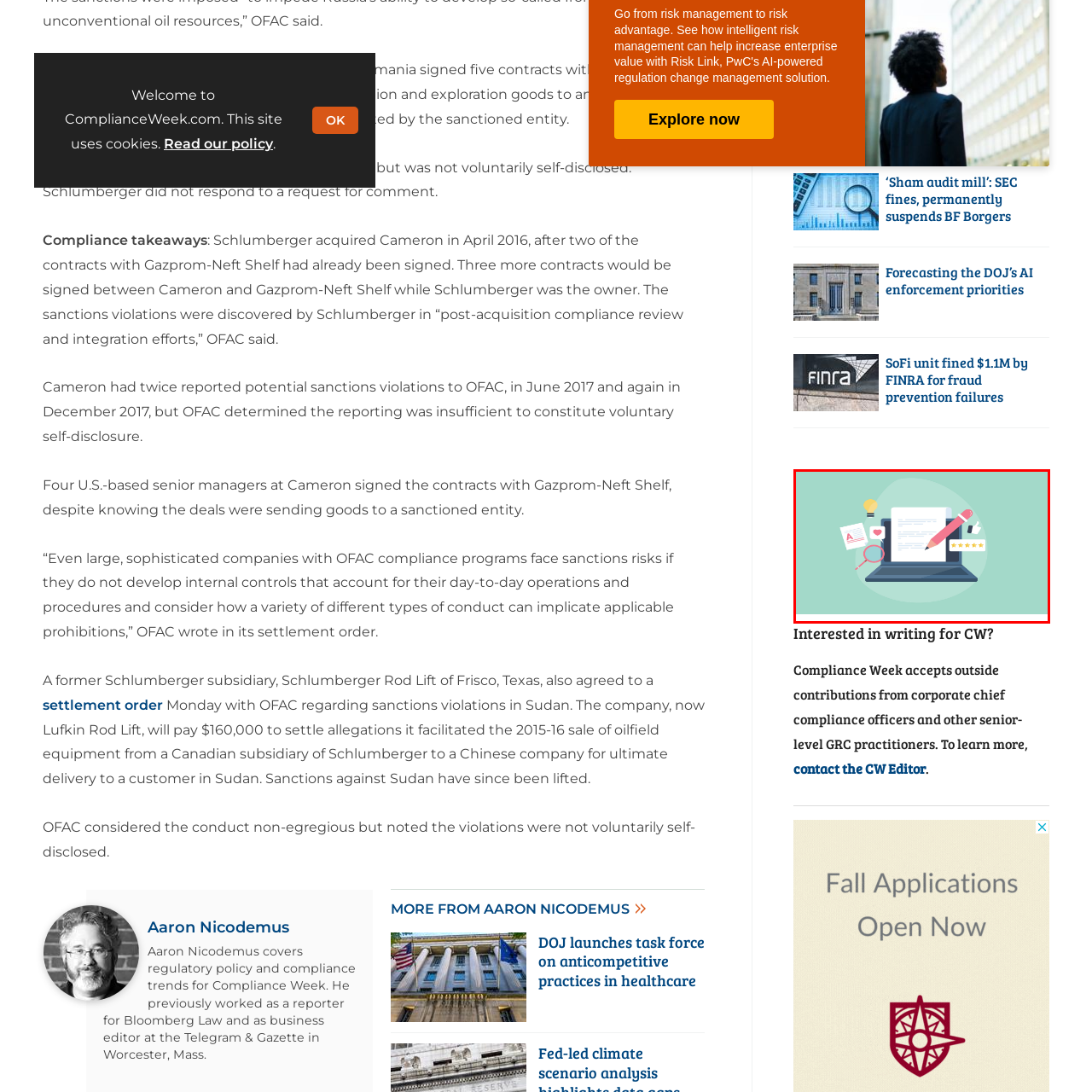Check the section outlined in red, What does the light bulb icon represent? Please reply with a single word or phrase.

Ideas